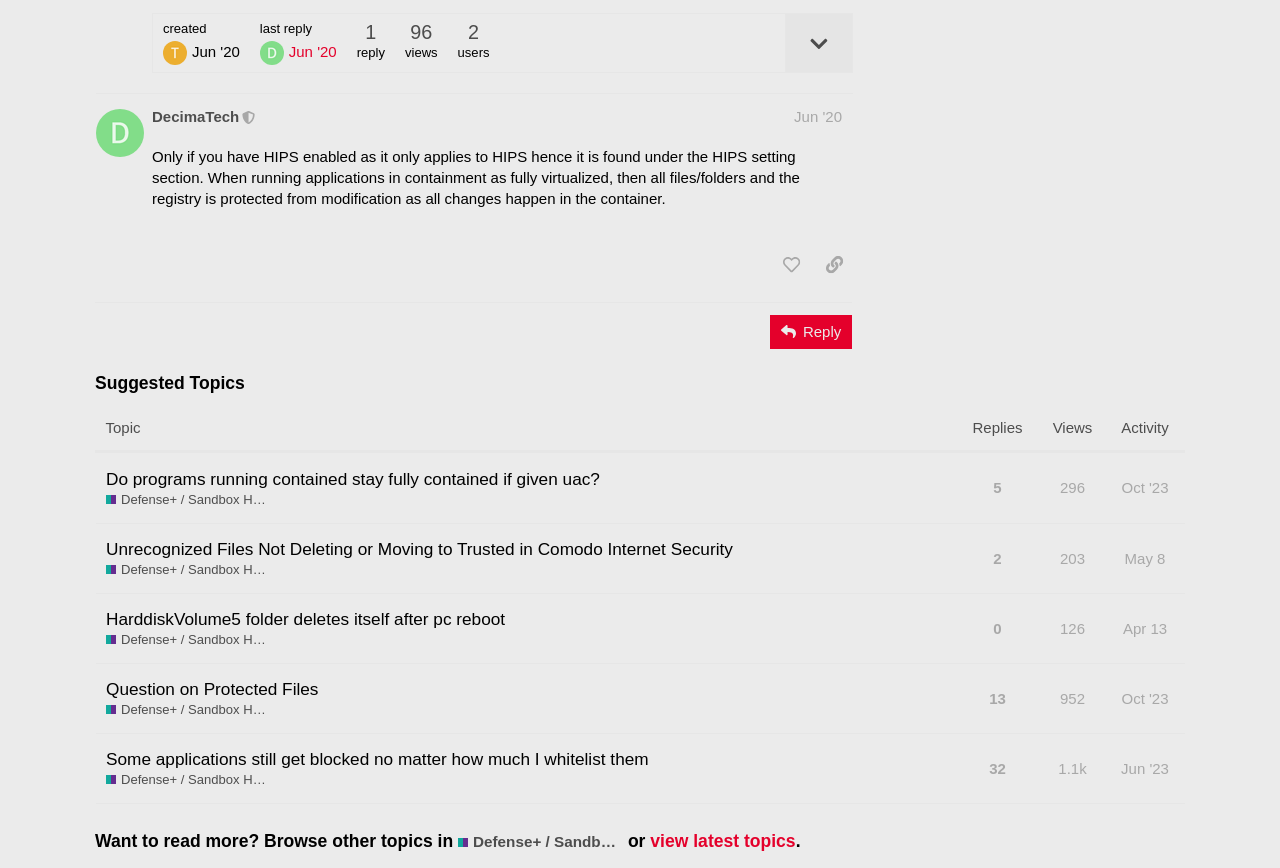Determine the bounding box for the described HTML element: "Question on Protected Files". Ensure the coordinates are four float numbers between 0 and 1 in the format [left, top, right, bottom].

[0.083, 0.765, 0.249, 0.822]